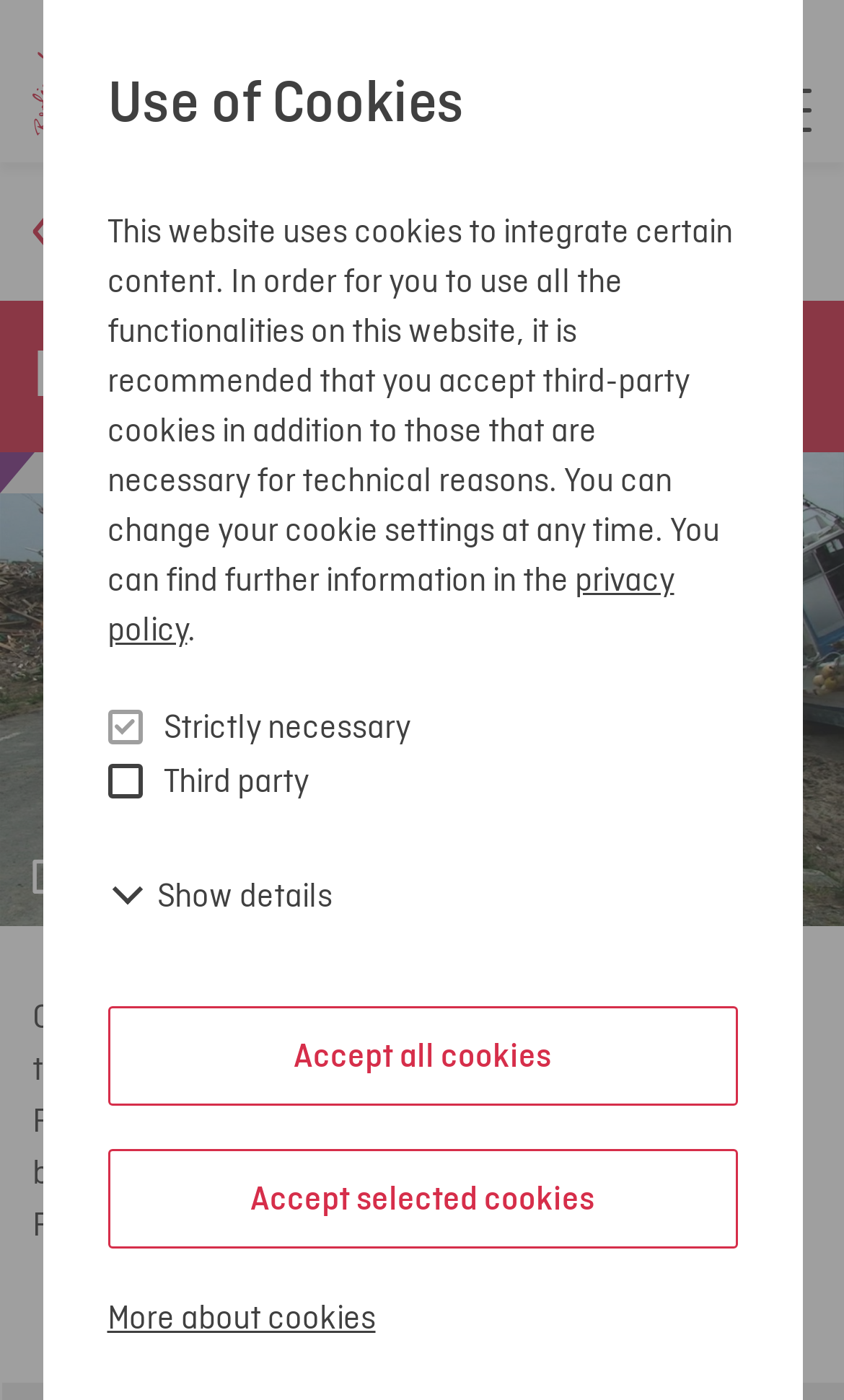Use a single word or phrase to answer the question: What is the title of the current programme?

Nuclear Nation